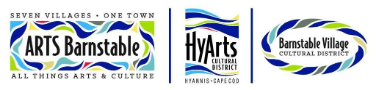Analyze the image and provide a detailed answer to the question: What is the tagline of ARTS Barnstable?

The caption specifically mentions that the left logo showcases 'ARTS Barnstable' prominently, with the tagline 'All Things Arts & Culture', which symbolizes a community that celebrates its artistic heritage.